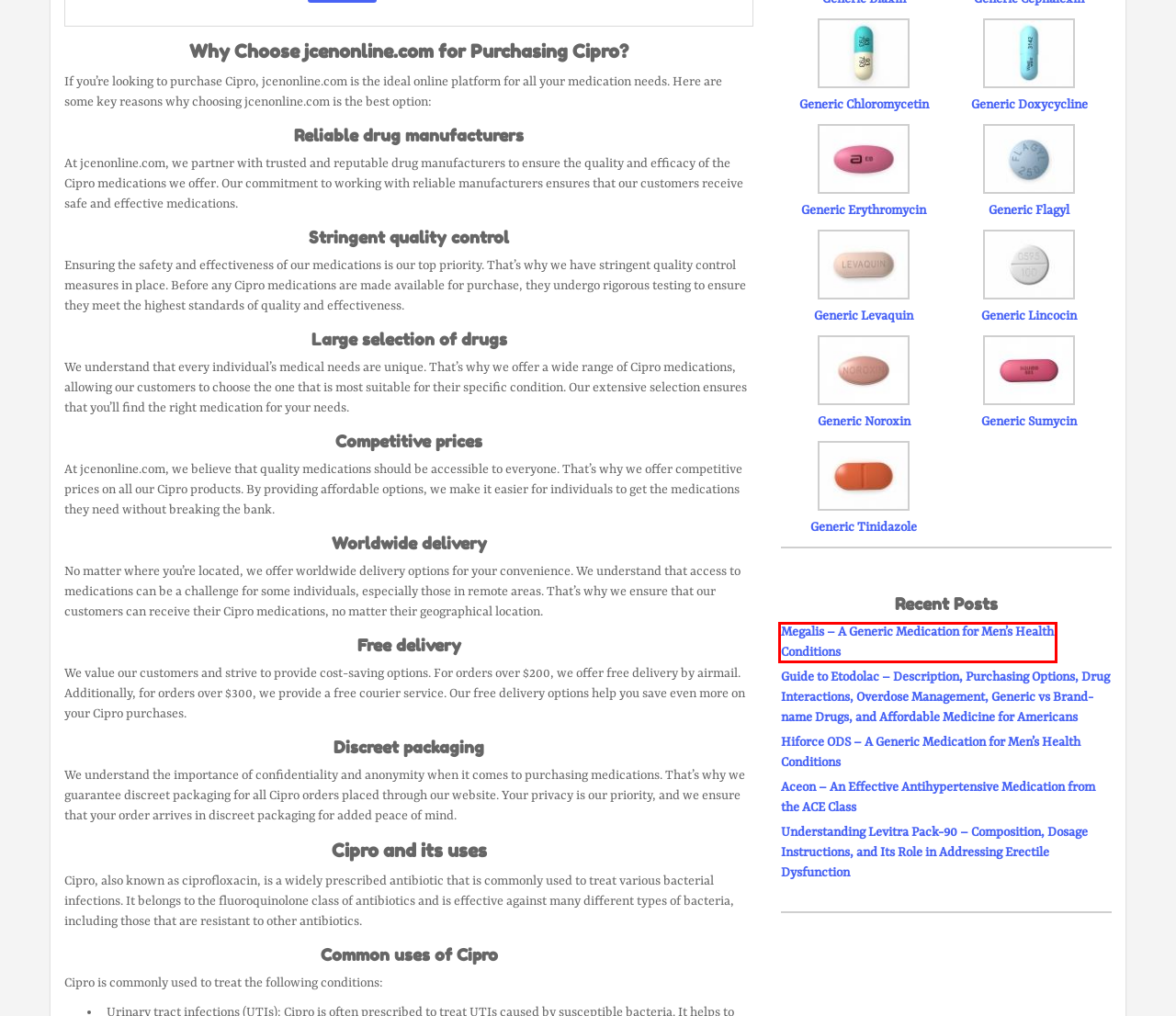Given a webpage screenshot with a UI element marked by a red bounding box, choose the description that best corresponds to the new webpage that will appear after clicking the element. The candidates are:
A. Buy Generic Noroxin | Buy Antibiotics Online at Our Store
B. Buy Generic Erythromycin | Buy Antibiotics Online at Our Store
C. Buy Generic Tinidazole | Buy Antibiotics Online at Our Store
D. Buy Generic Doxycycline | Buy Antibiotics Online at Our Store
E. Aceon – An Effective Antihypertensive Medication from the ACE Class
F. Buy Generic Chloromycetin | Buy Antibiotics Online at Our Store
G. Buy Generic Sumycin | Buy Antibiotics Online at Our Store
H. Megalis – A Generic Medication for Men's Health Conditions

H